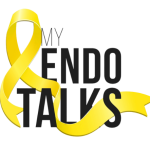Thoroughly describe everything you see in the image.

The image features the logo of "My Endo Talks," a platform dedicated to raising awareness about endometriosis. The logo prominently incorporates a yellow ribbon, symbolizing support and advocacy for individuals affected by this condition. The text "MY ENDO TALKS" is designed in a bold, modern font, emphasizing the community's focus on sharing experiences and fostering open discussions about endometriosis. This branding reflects a commitment to education, support, and empowerment for those navigating the challenges of endometriosis.